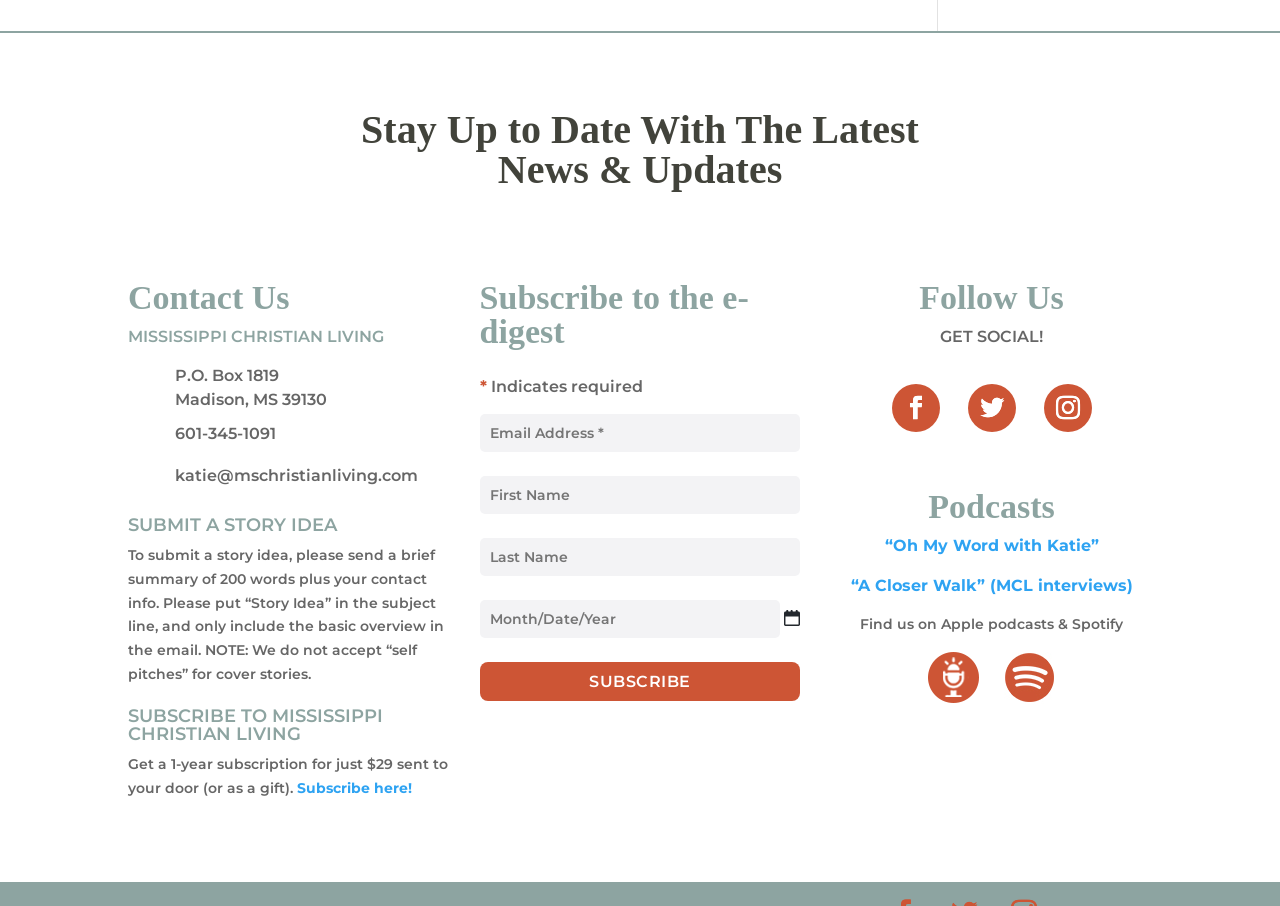Locate the bounding box coordinates of the area that needs to be clicked to fulfill the following instruction: "Enter Email Address". The coordinates should be in the format of four float numbers between 0 and 1, namely [left, top, right, bottom].

[0.375, 0.457, 0.625, 0.499]